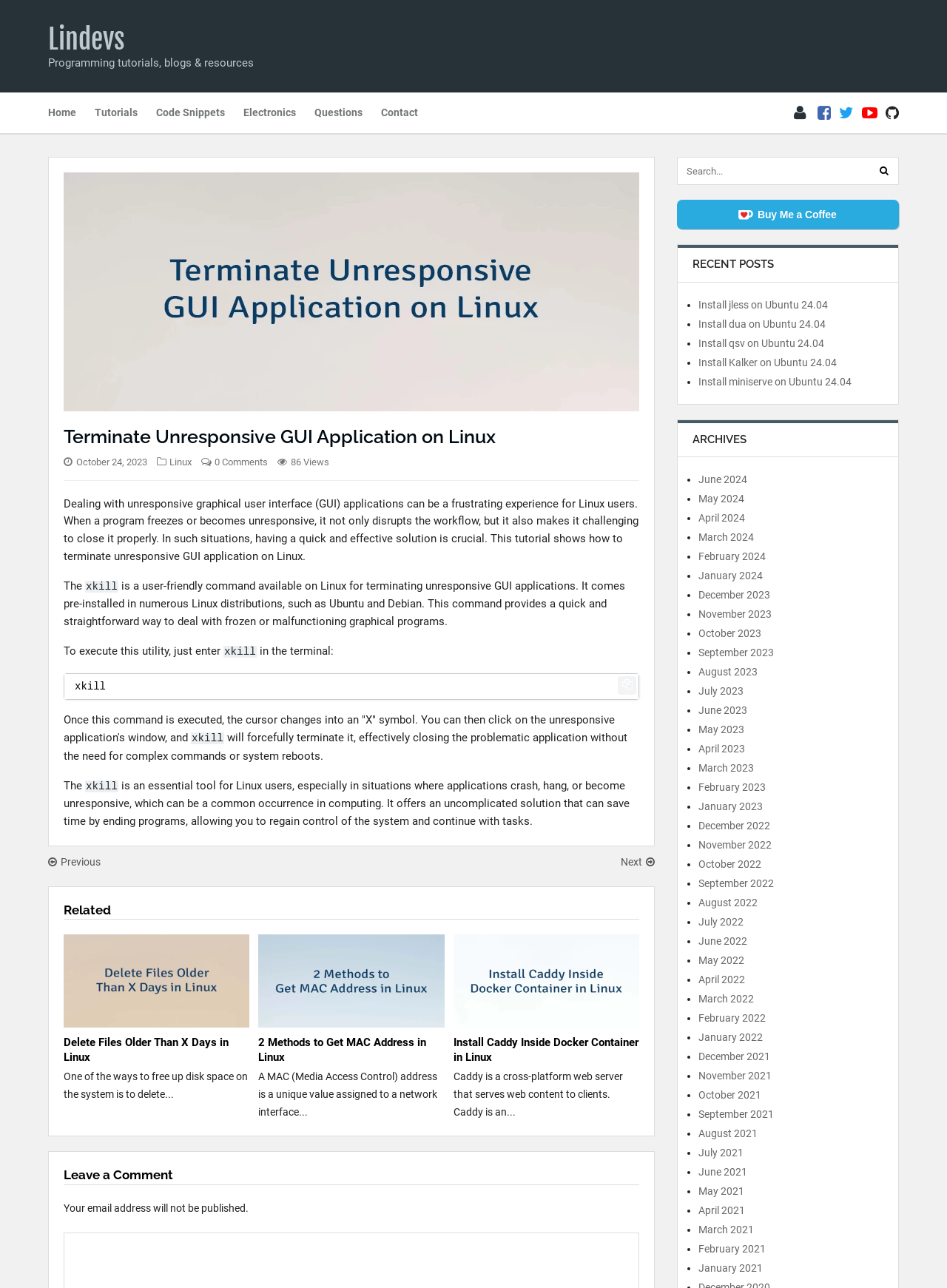What is the function of the 'Copy to clipboard' button?
Analyze the screenshot and provide a detailed answer to the question.

The 'Copy to clipboard' button is located next to the code snippet 'xkill' and allows users to copy the code to their clipboard for easy use.